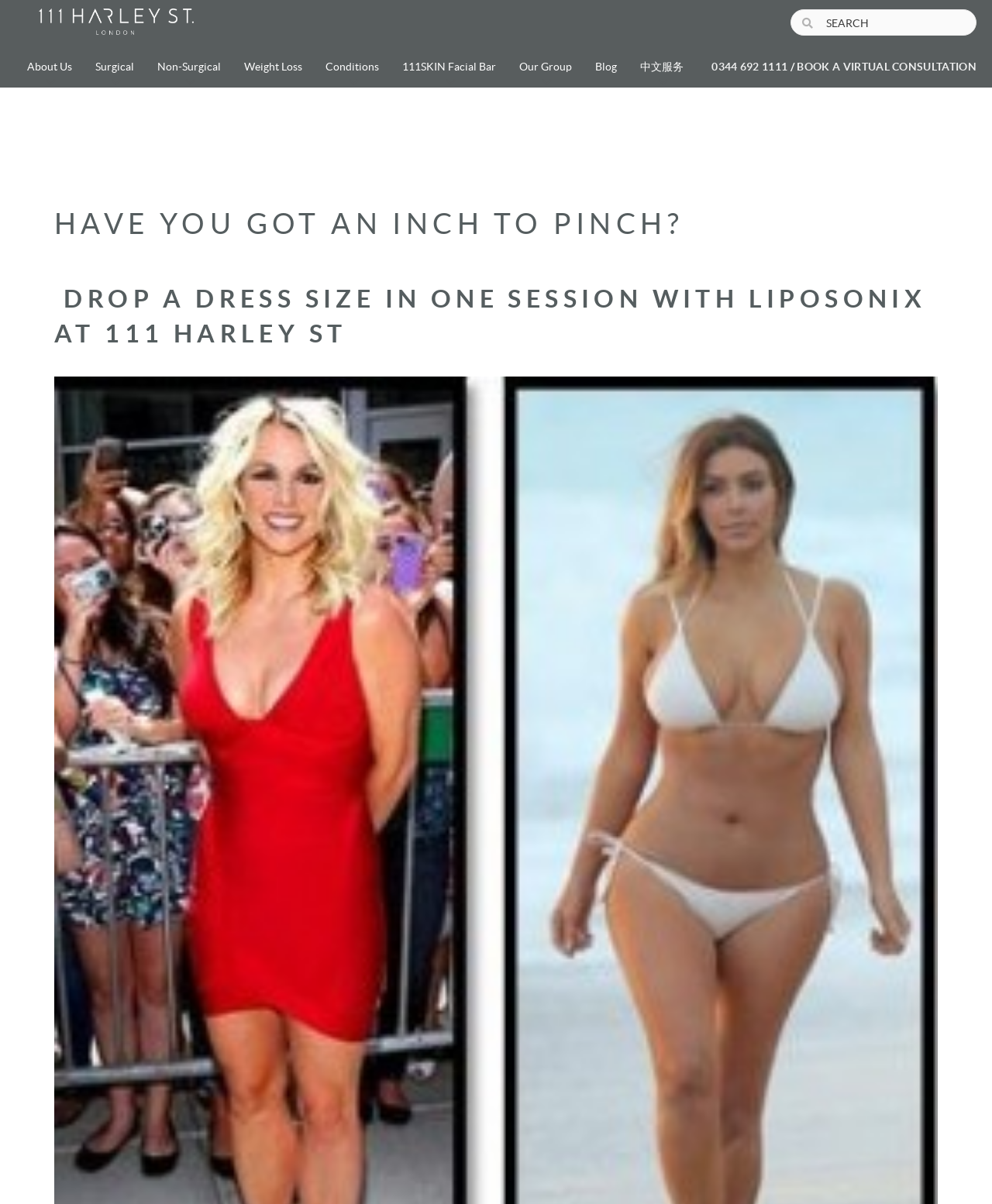Find and provide the bounding box coordinates for the UI element described with: "Age Spots / Brown Spots".

[0.509, 0.187, 0.598, 0.21]